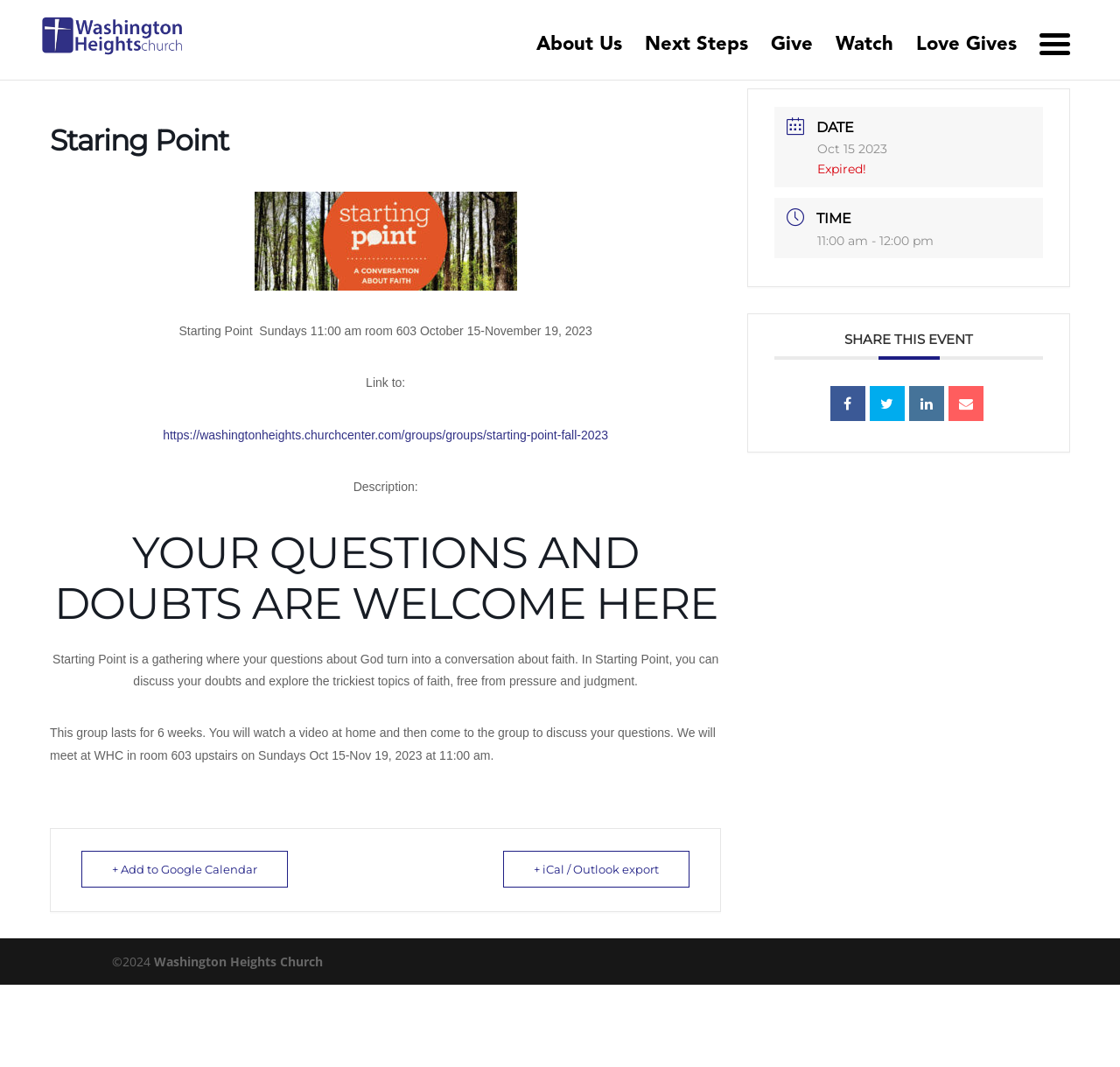Determine the bounding box coordinates of the clickable element necessary to fulfill the instruction: "Click the 'Watch' link". Provide the coordinates as four float numbers within the 0 to 1 range, i.e., [left, top, right, bottom].

[0.746, 0.036, 0.798, 0.075]